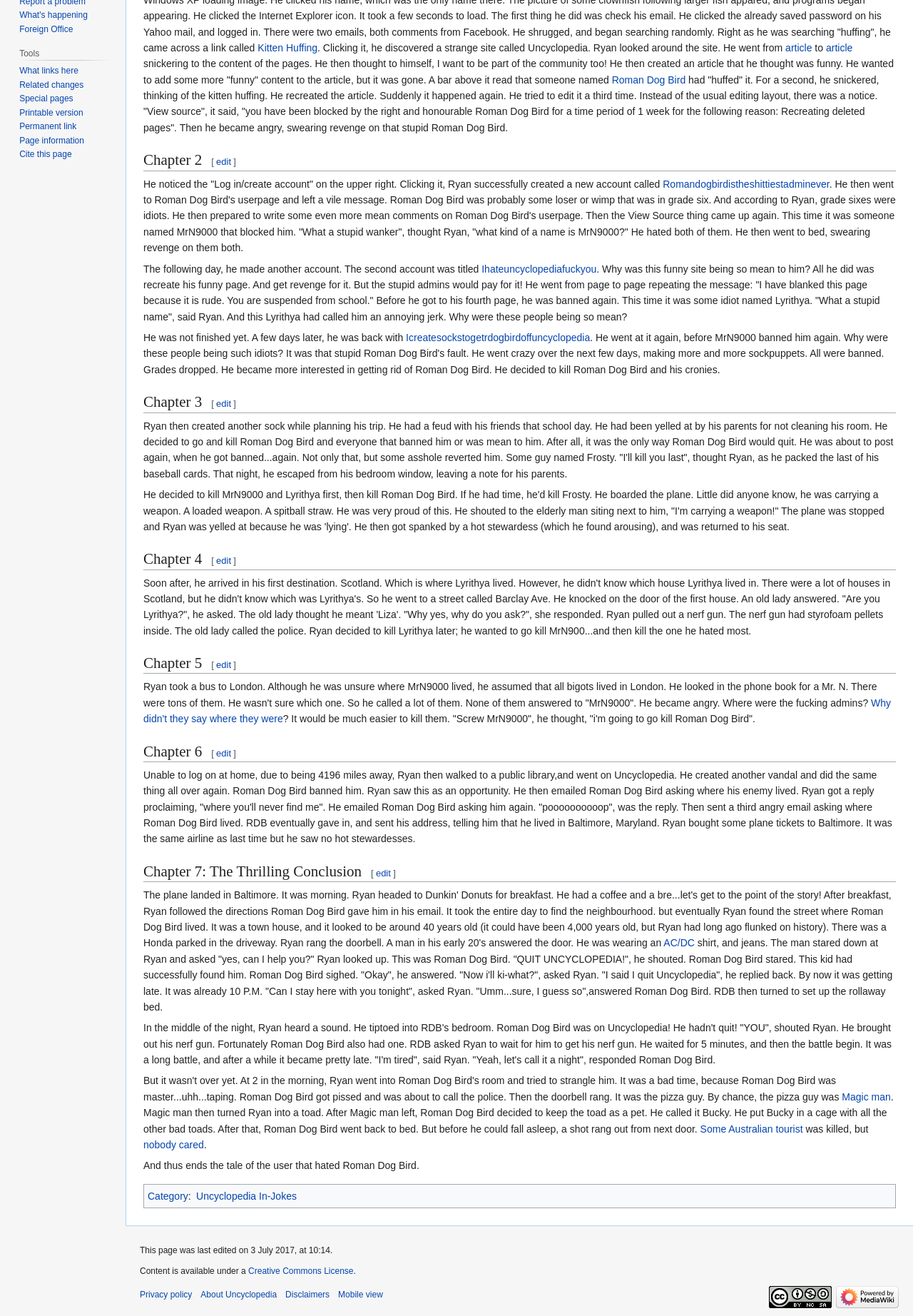Extract the bounding box of the UI element described as: "alt="Creative Commons Attribution-NonCommercial-ShareAlike License"".

[0.842, 0.981, 0.911, 0.989]